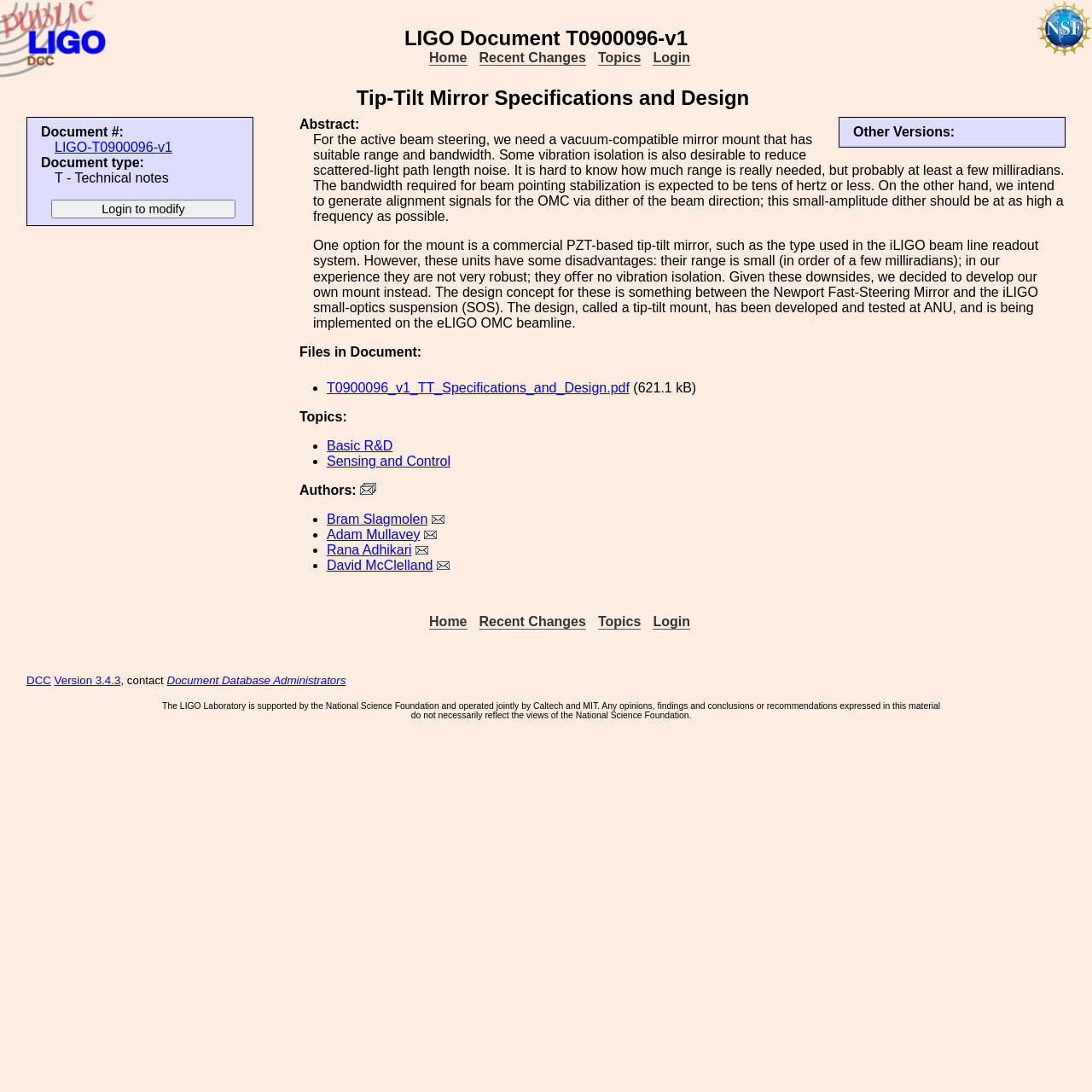Can you find the bounding box coordinates for the element to click on to achieve the instruction: "Click on the 'Login' link"?

[0.598, 0.046, 0.632, 0.06]